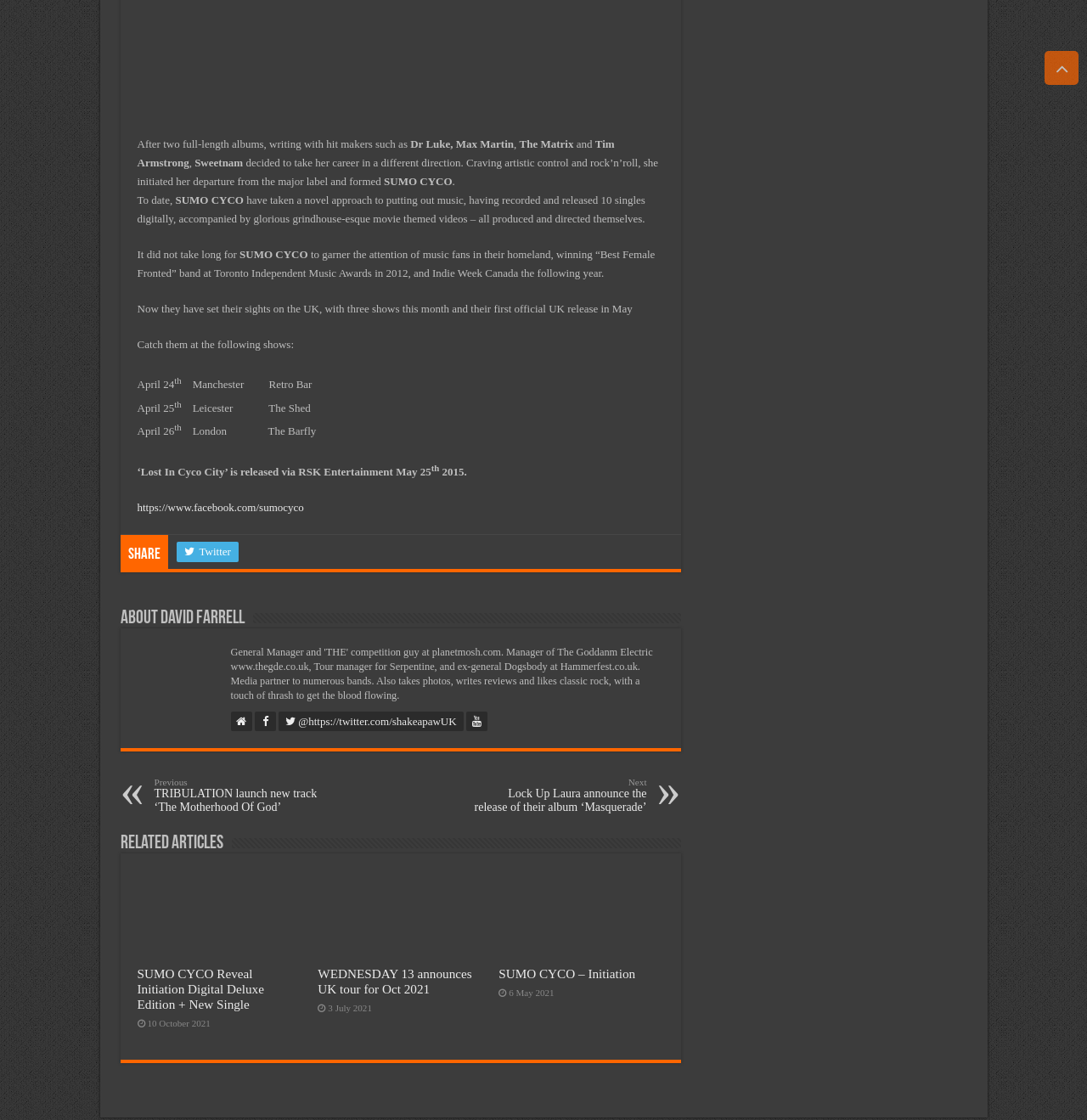Please provide a brief answer to the question using only one word or phrase: 
What is the name of the band?

SUMO CYCO